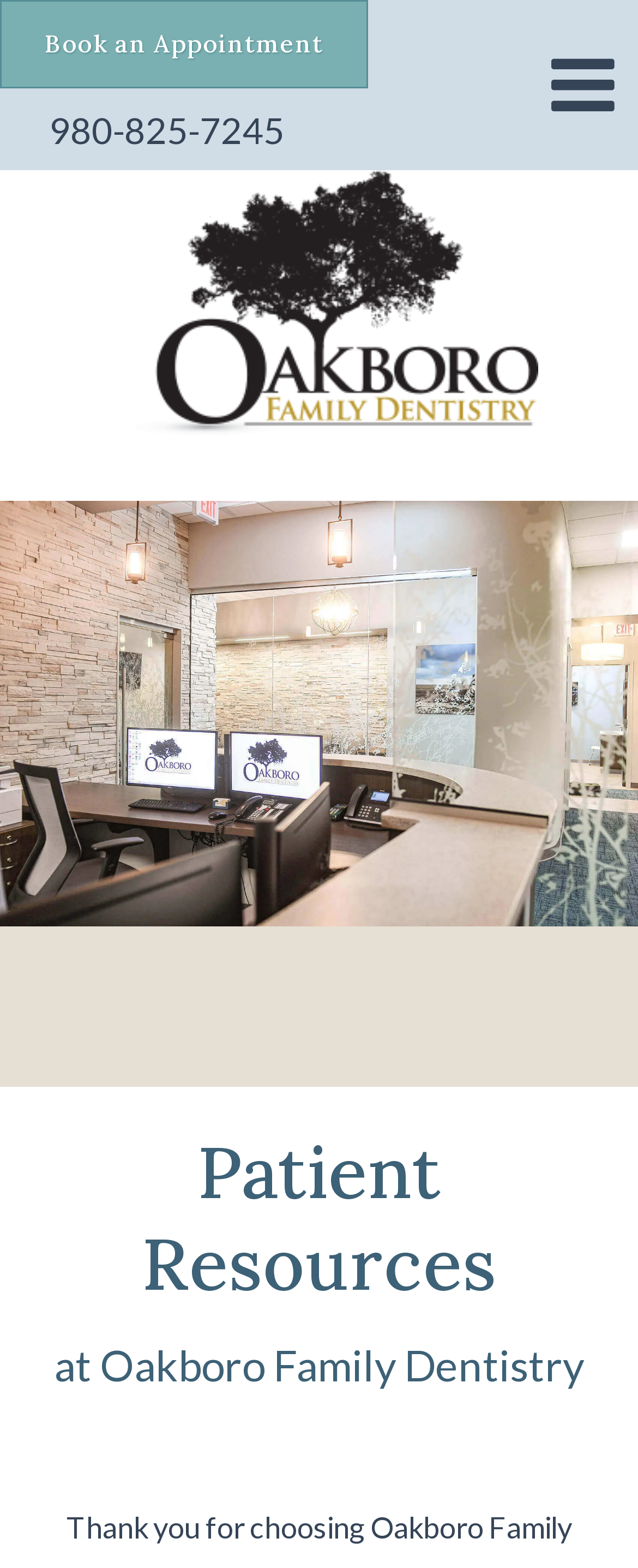What is the main image on the webpage?
Based on the image content, provide your answer in one word or a short phrase.

hero image